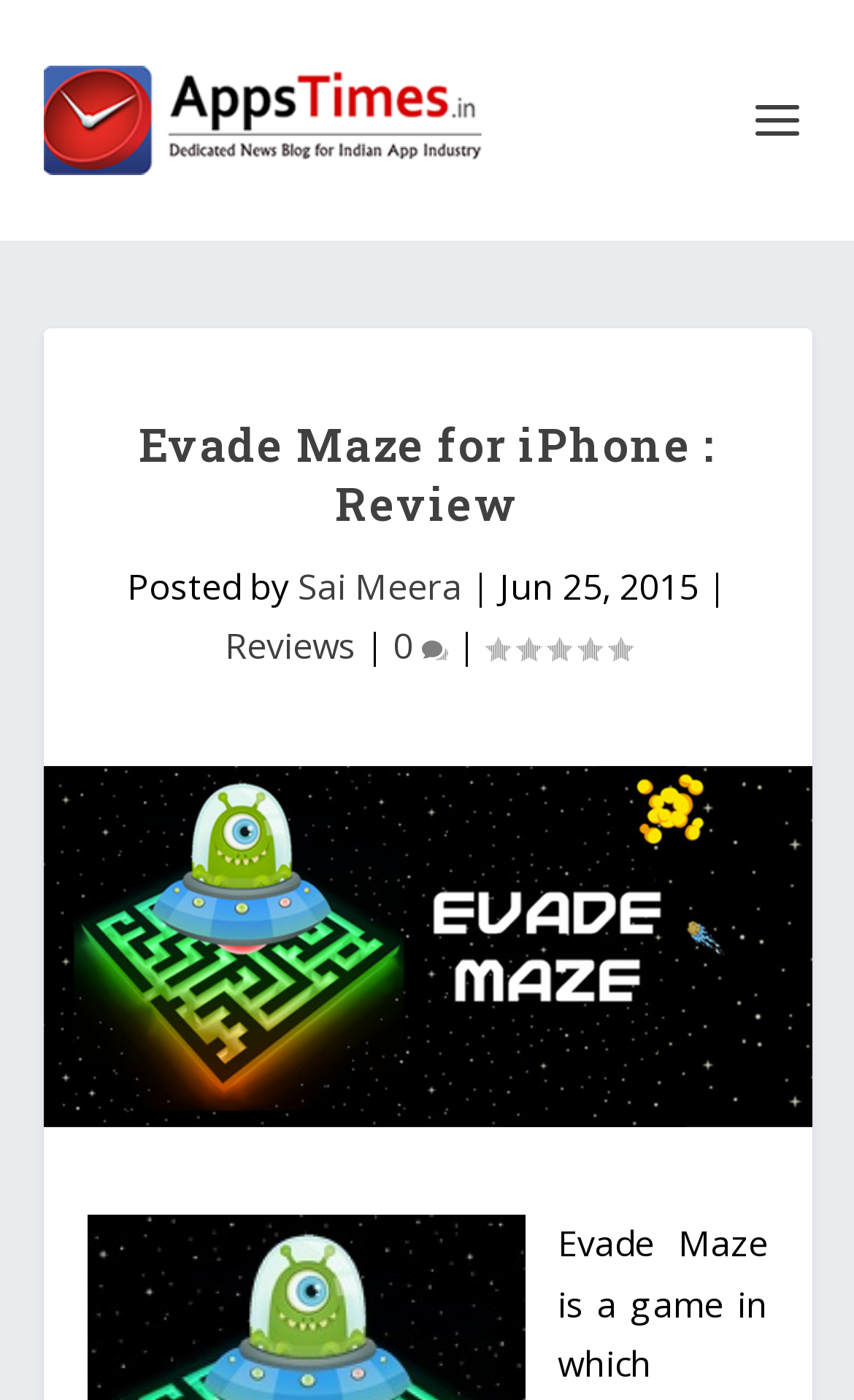Determine the bounding box coordinates for the HTML element described here: "Reviews".

[0.263, 0.444, 0.417, 0.478]